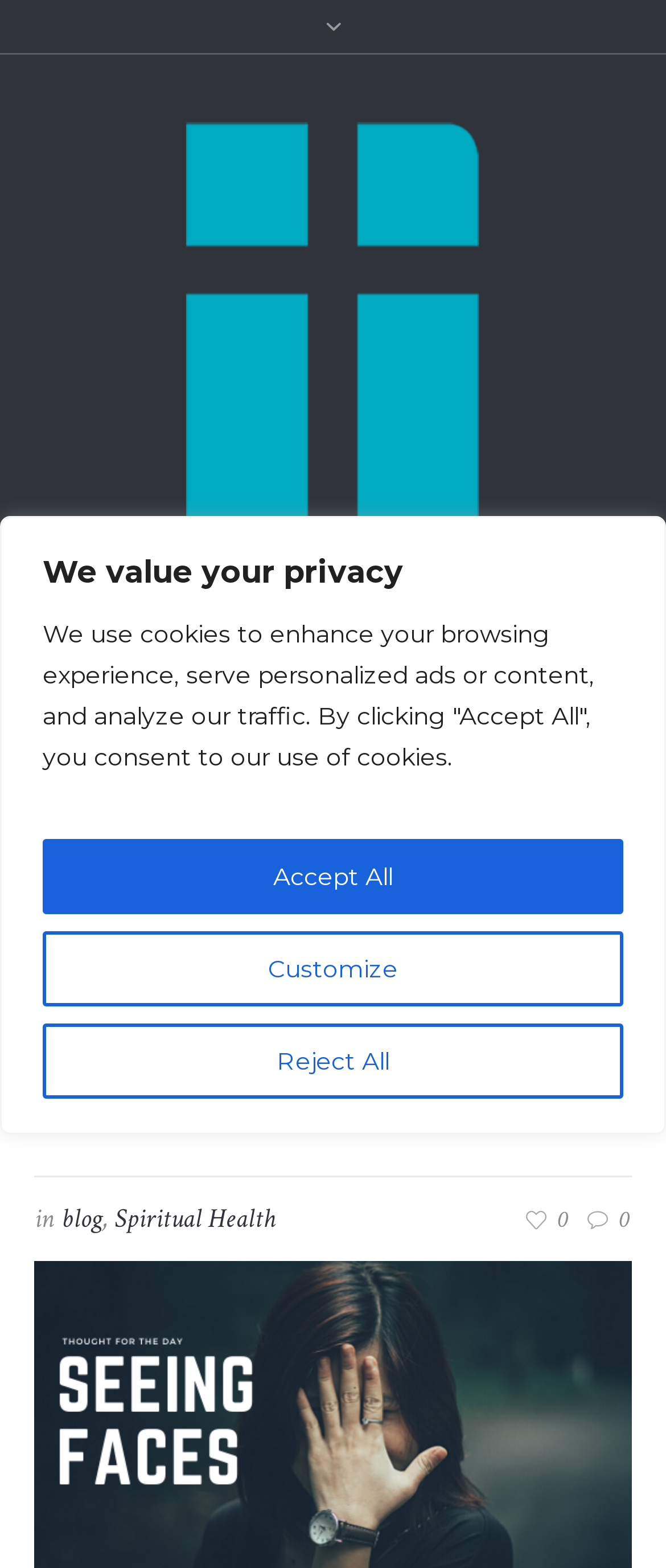Can you pinpoint the bounding box coordinates for the clickable element required for this instruction: "Click the 'Home' link"? The coordinates should be four float numbers between 0 and 1, i.e., [left, top, right, bottom].

[0.141, 0.6, 0.226, 0.623]